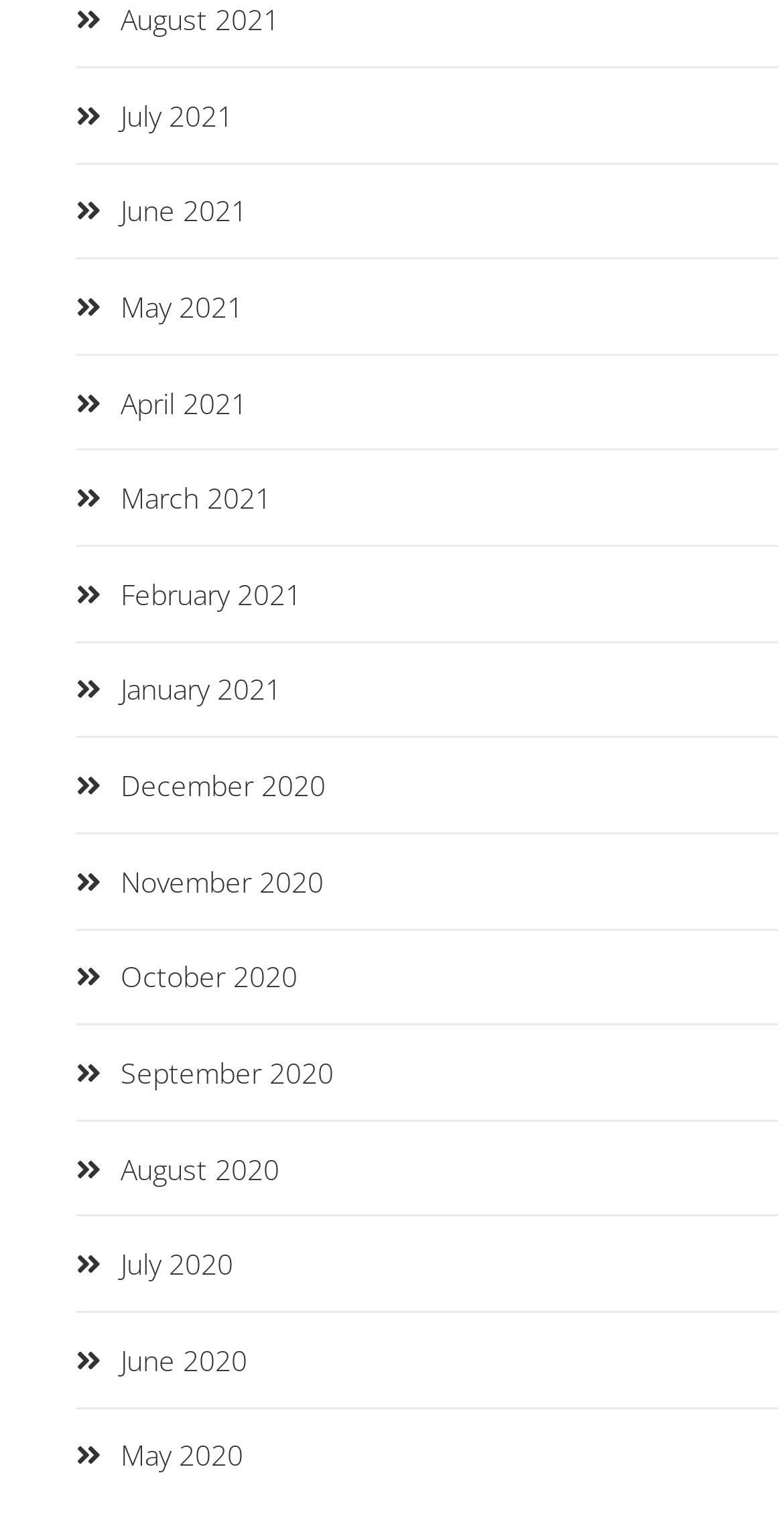Provide the bounding box coordinates of the UI element that matches the description: "June 2020".

[0.097, 0.876, 0.315, 0.901]